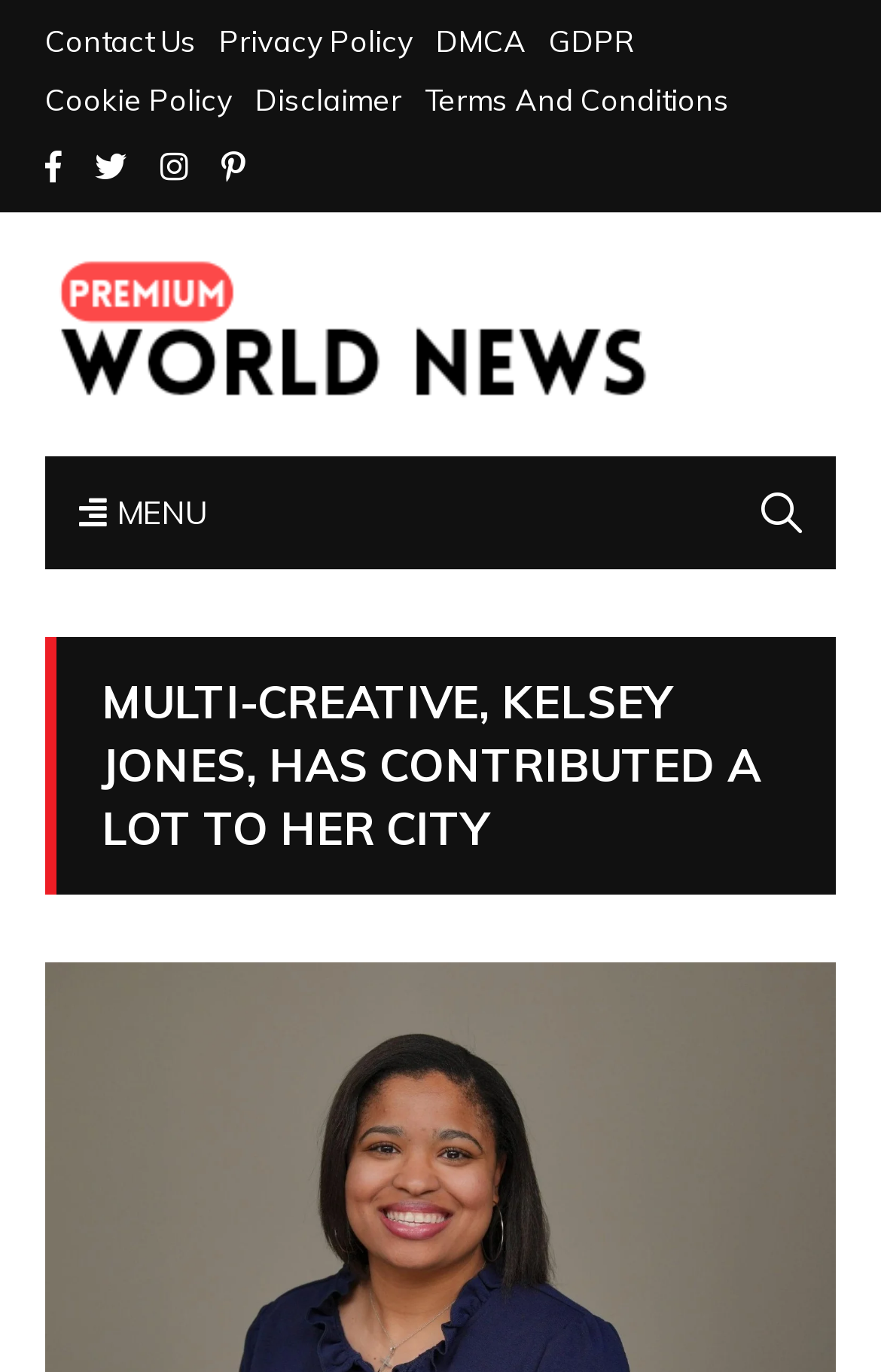Provide a one-word or short-phrase response to the question:
What is the last link in the footer?

Terms And Conditions